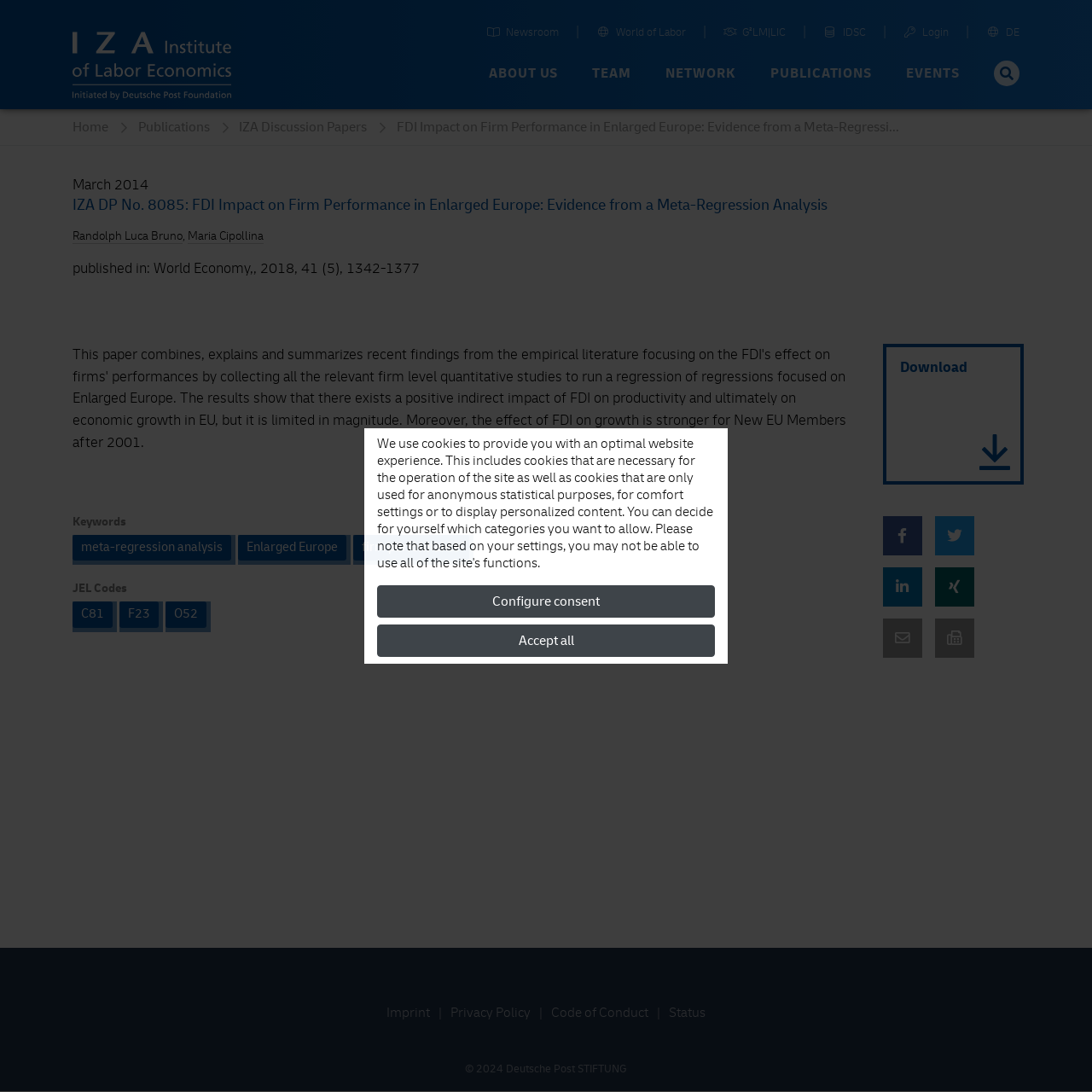Consider the image and give a detailed and elaborate answer to the question: 
What is the JEL code for the paper?

I found the JEL codes by looking at the section labeled 'JEL Codes', where it lists the codes as 'C81', 'F23', and 'O52'.